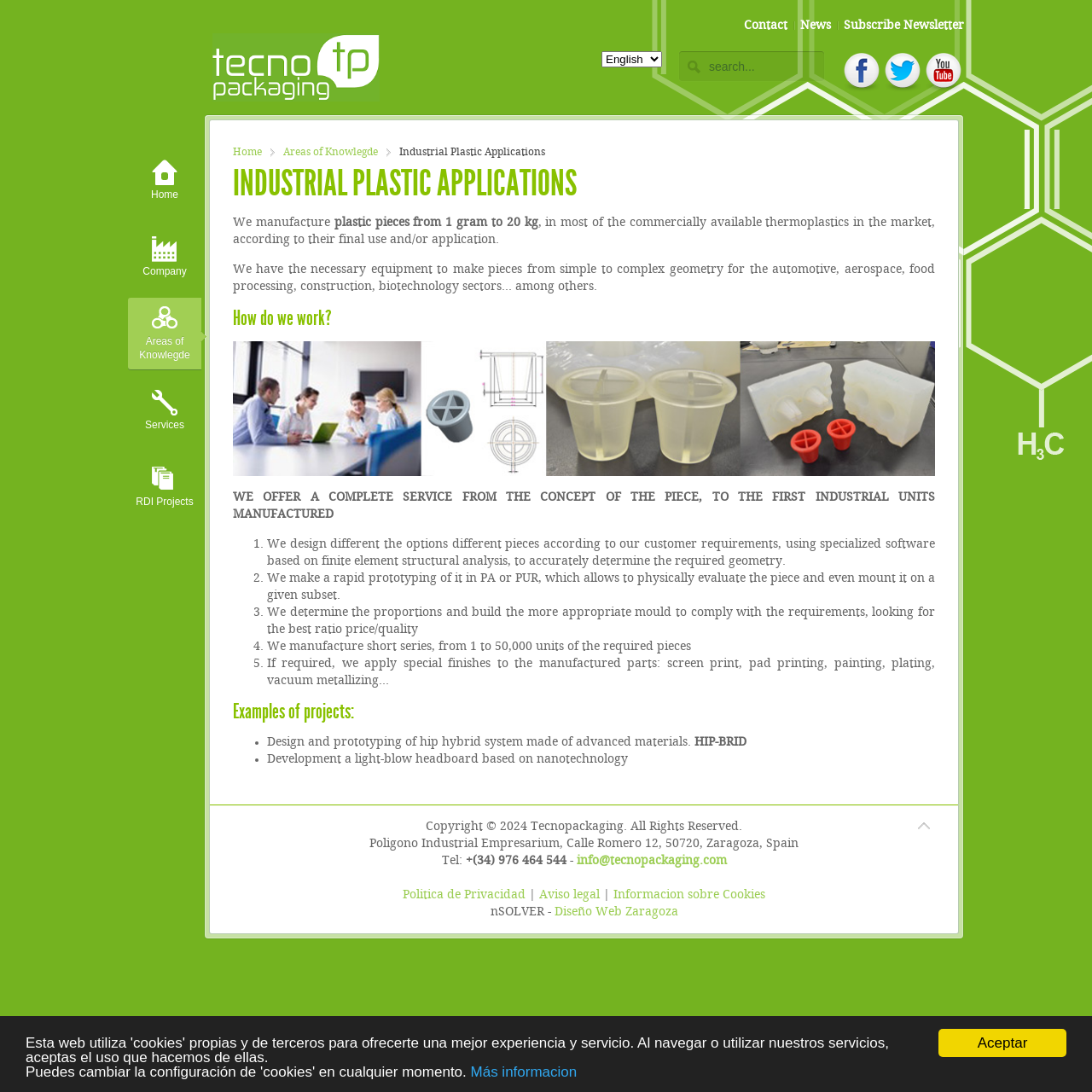What is the company's contact information?
Answer with a single word or short phrase according to what you see in the image.

Tel: +(34) 976 464 544, info@tecnopackaging.com